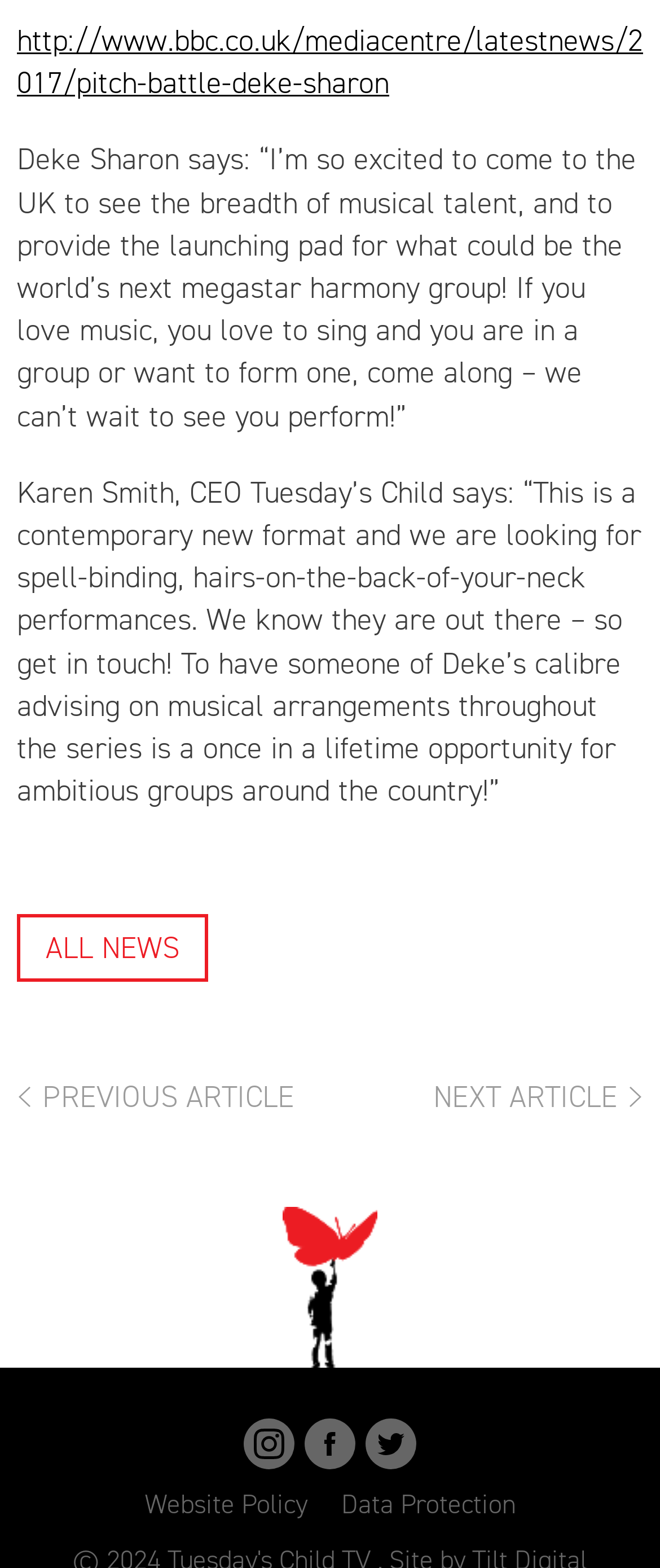Please provide a brief answer to the following inquiry using a single word or phrase:
What is the position of the 'NEXT ARTICLE' link?

bottom right